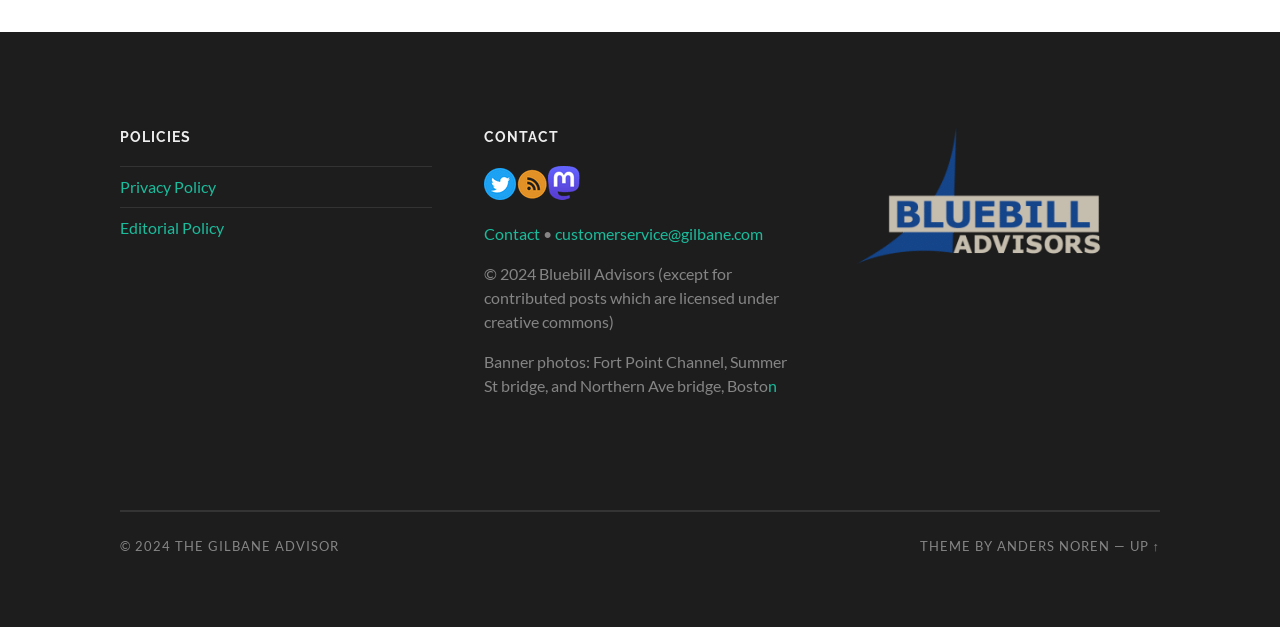Please find the bounding box coordinates of the element that must be clicked to perform the given instruction: "Go to top of the page". The coordinates should be four float numbers from 0 to 1, i.e., [left, top, right, bottom].

[0.882, 0.857, 0.906, 0.883]